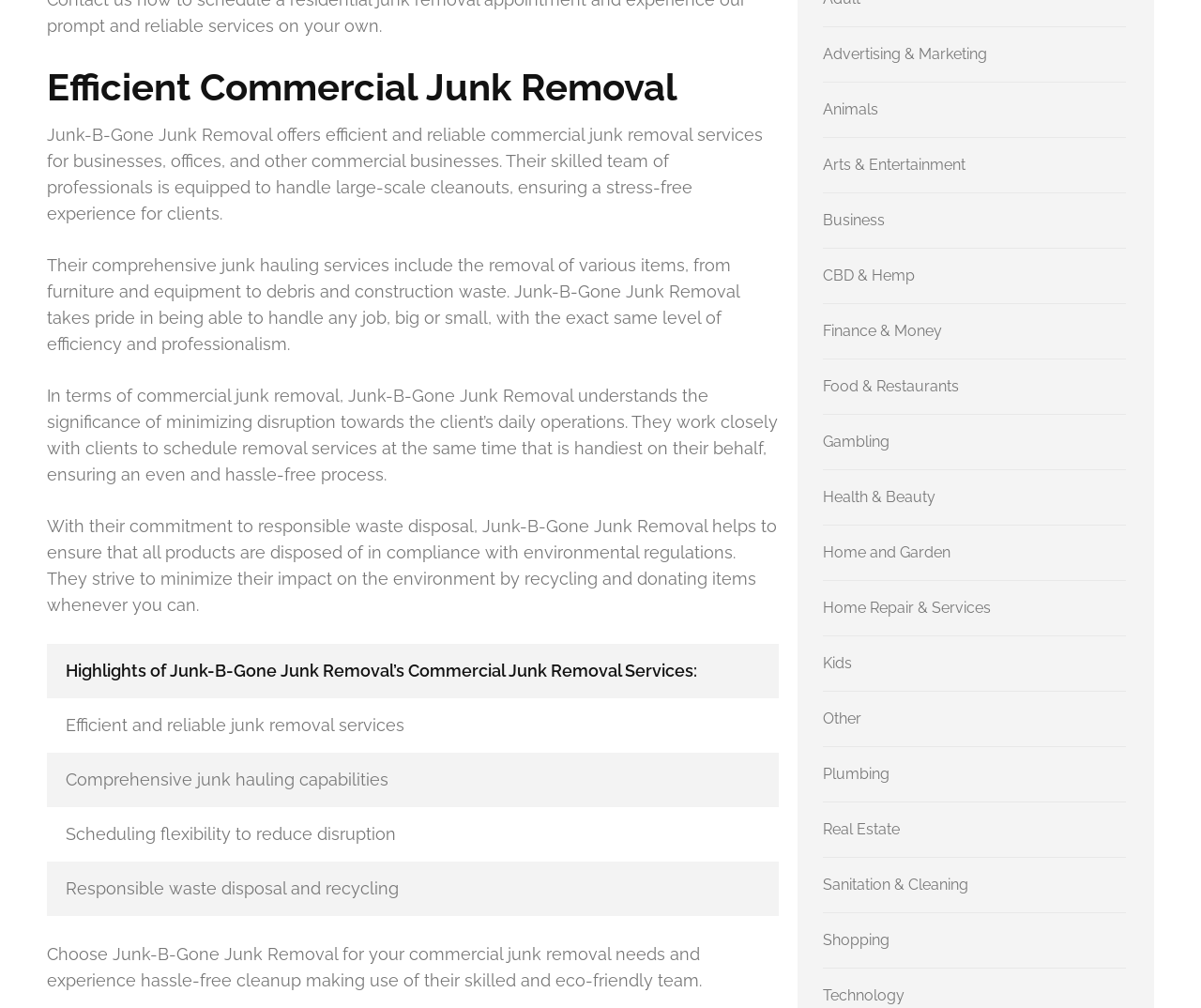Please find and report the bounding box coordinates of the element to click in order to perform the following action: "Click on 'Business'". The coordinates should be expressed as four float numbers between 0 and 1, in the format [left, top, right, bottom].

[0.685, 0.21, 0.737, 0.228]